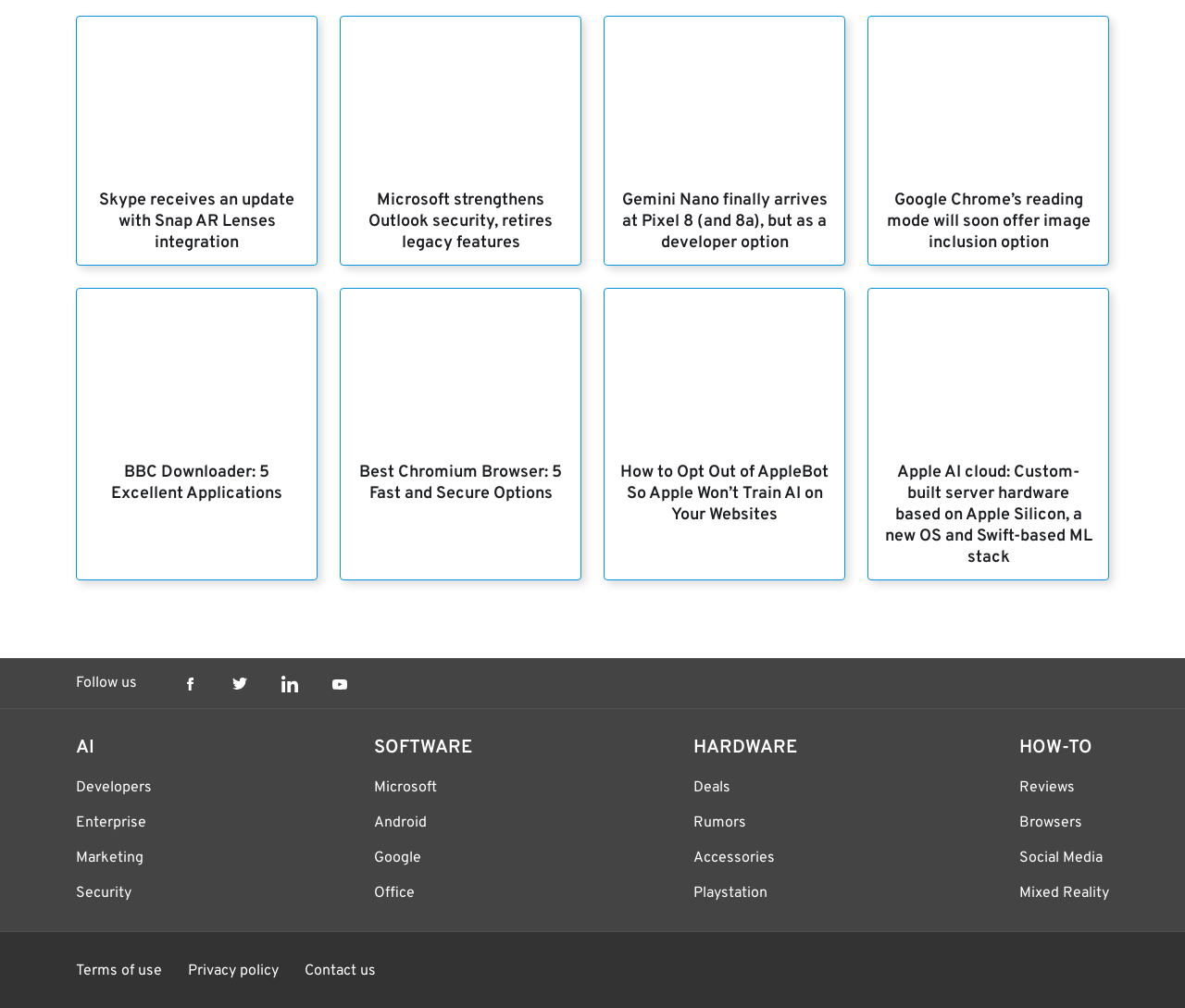Please find the bounding box coordinates of the element's region to be clicked to carry out this instruction: "Follow us on Facebook".

[0.153, 0.67, 0.167, 0.687]